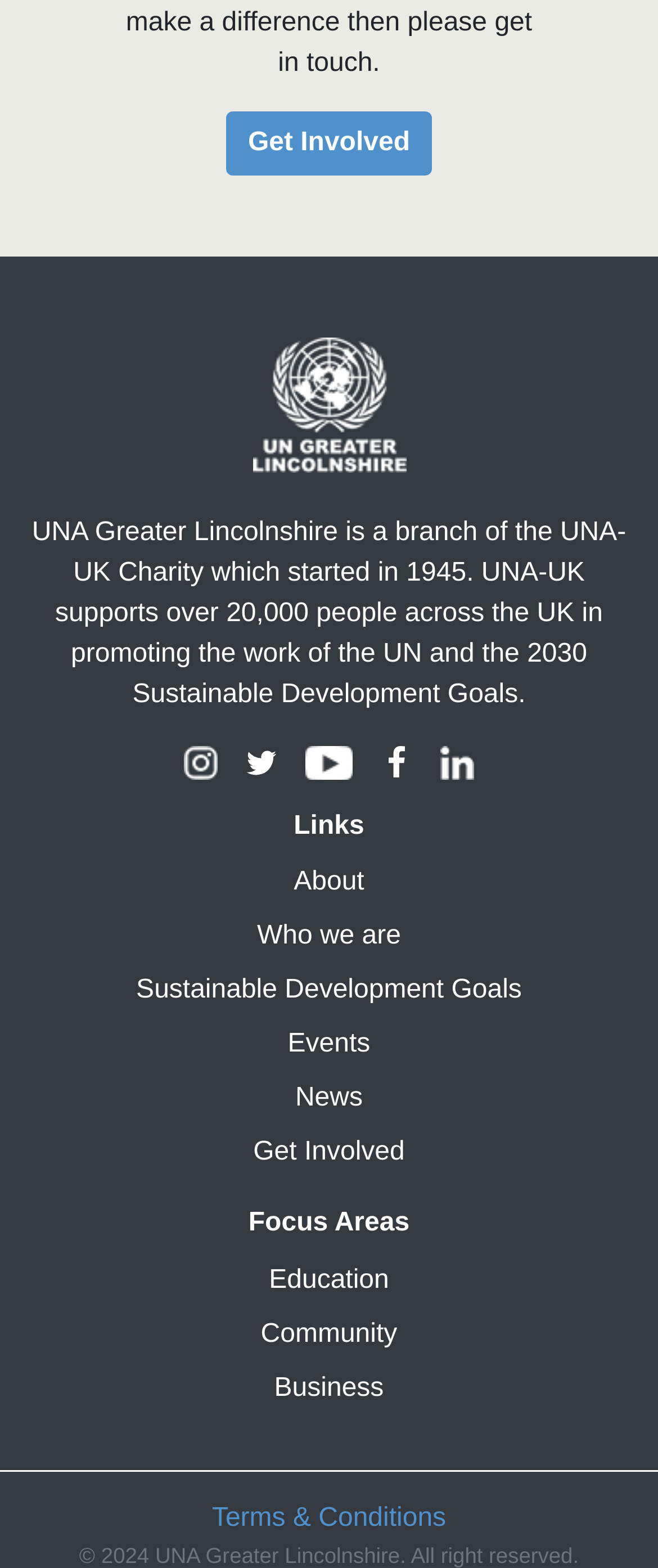Kindly respond to the following question with a single word or a brief phrase: 
What is the link to the 'About' page?

About